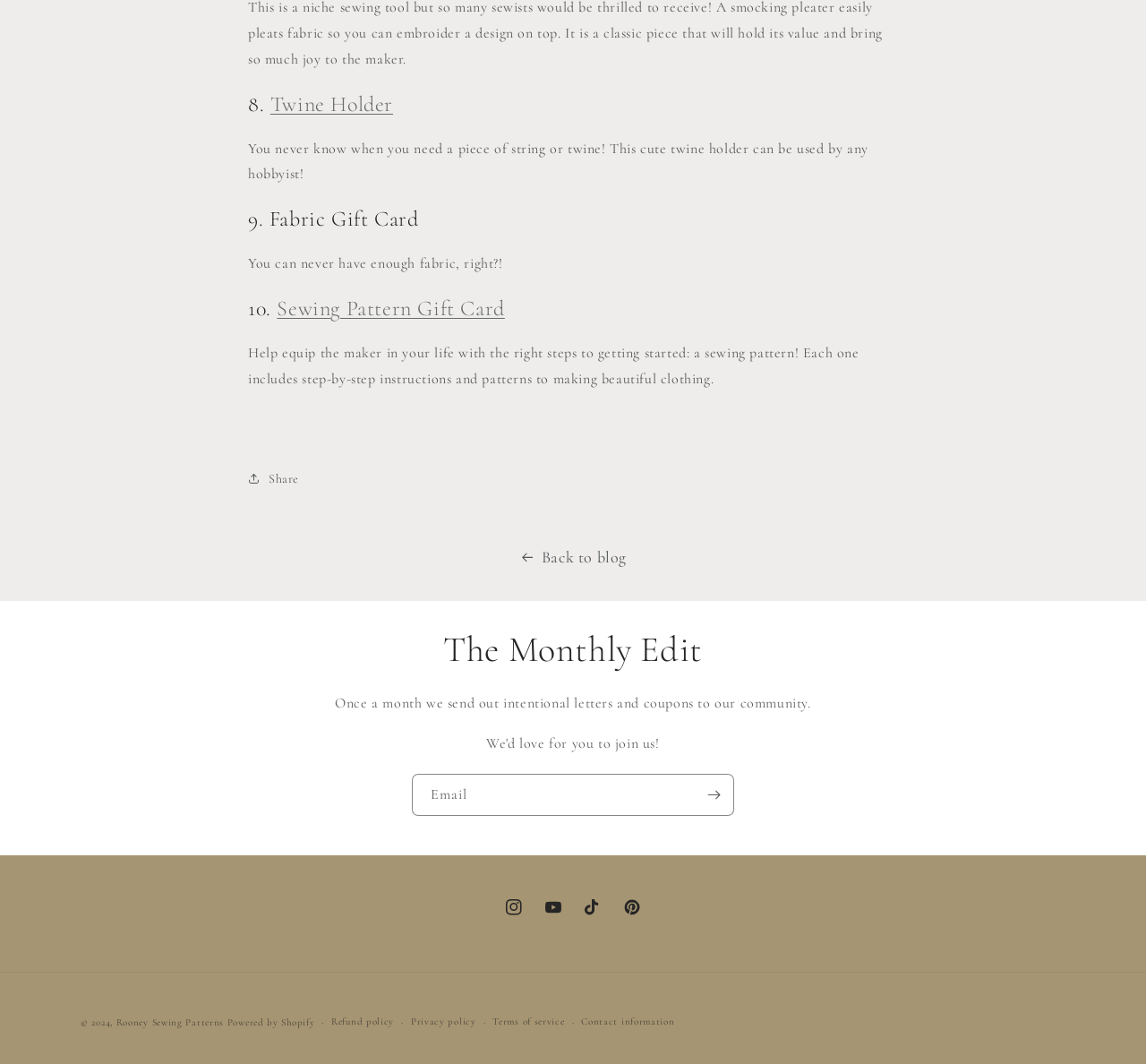Please find the bounding box coordinates of the element that must be clicked to perform the given instruction: "Click on the 'Twine Holder' link". The coordinates should be four float numbers from 0 to 1, i.e., [left, top, right, bottom].

[0.236, 0.085, 0.343, 0.11]